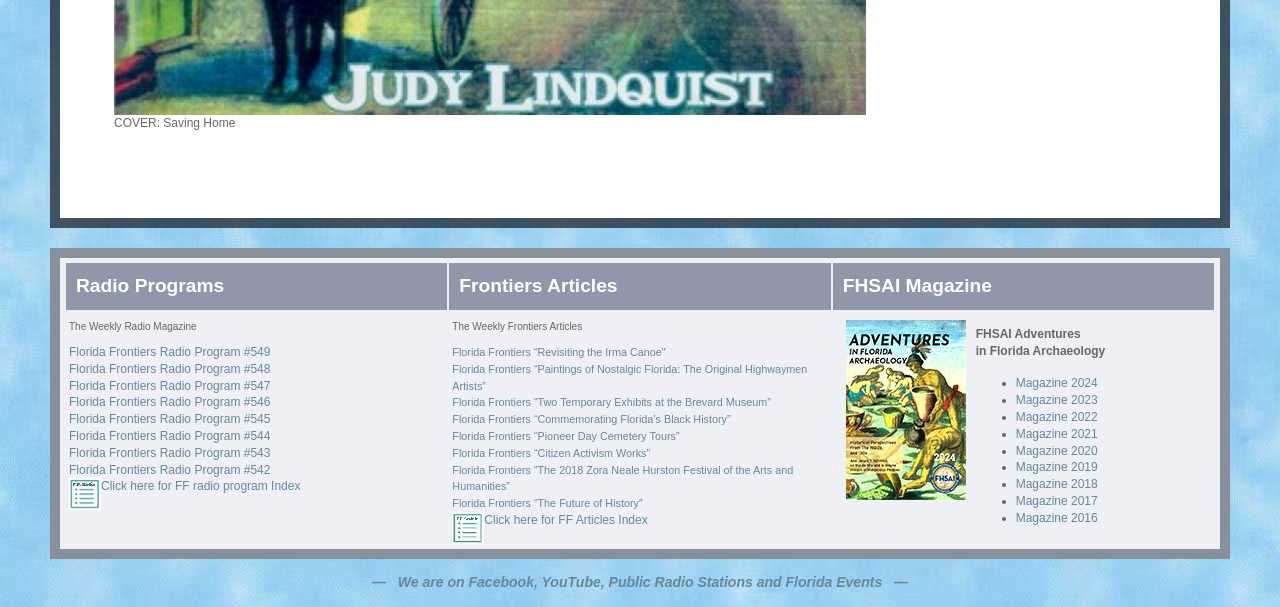Determine the bounding box coordinates of the clickable region to follow the instruction: "Click on 'Click here for FF radio program Index'".

[0.079, 0.79, 0.235, 0.813]